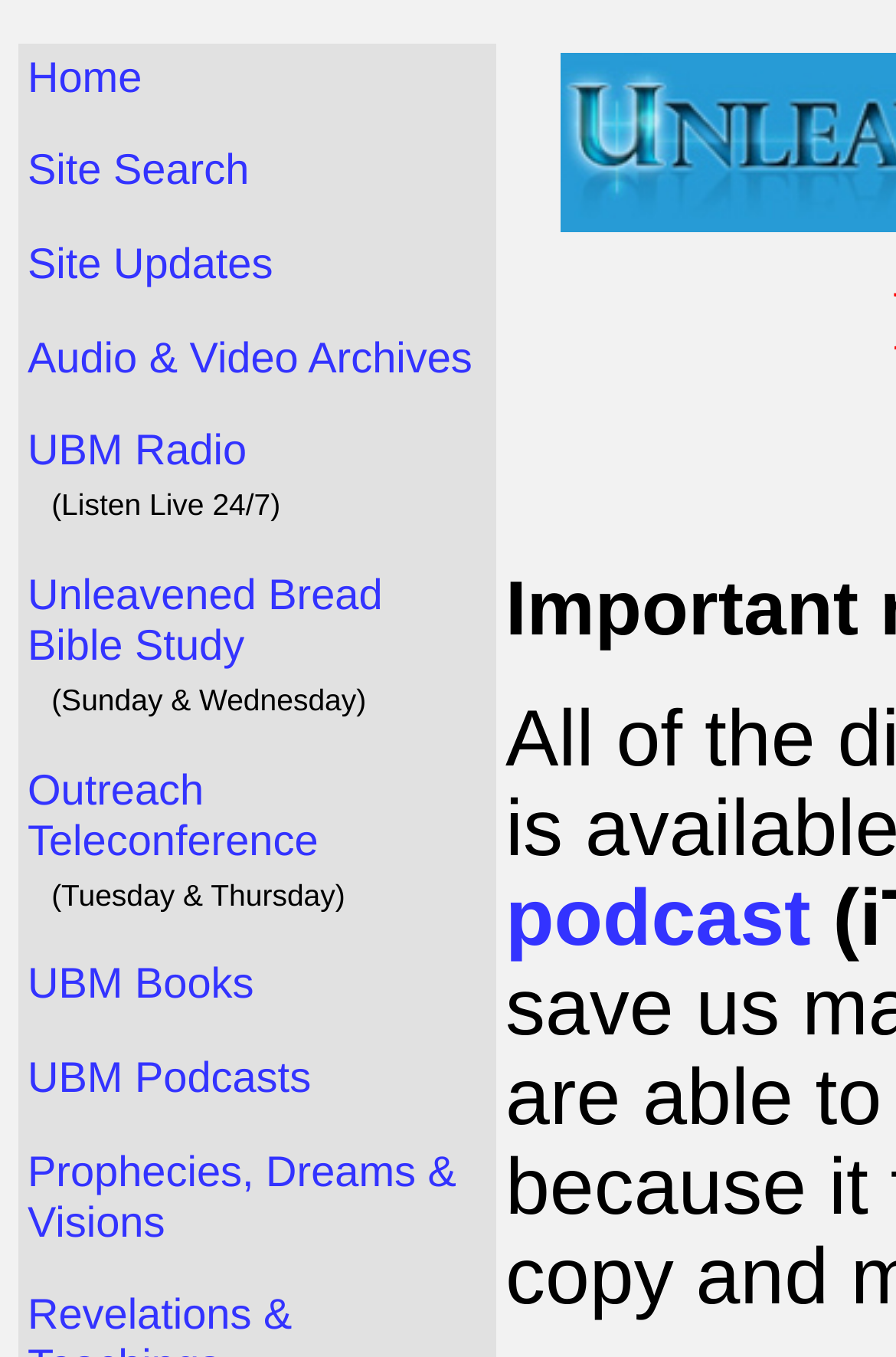From the webpage screenshot, predict the bounding box of the UI element that matches this description: "UBM Podcasts".

[0.031, 0.813, 0.347, 0.849]